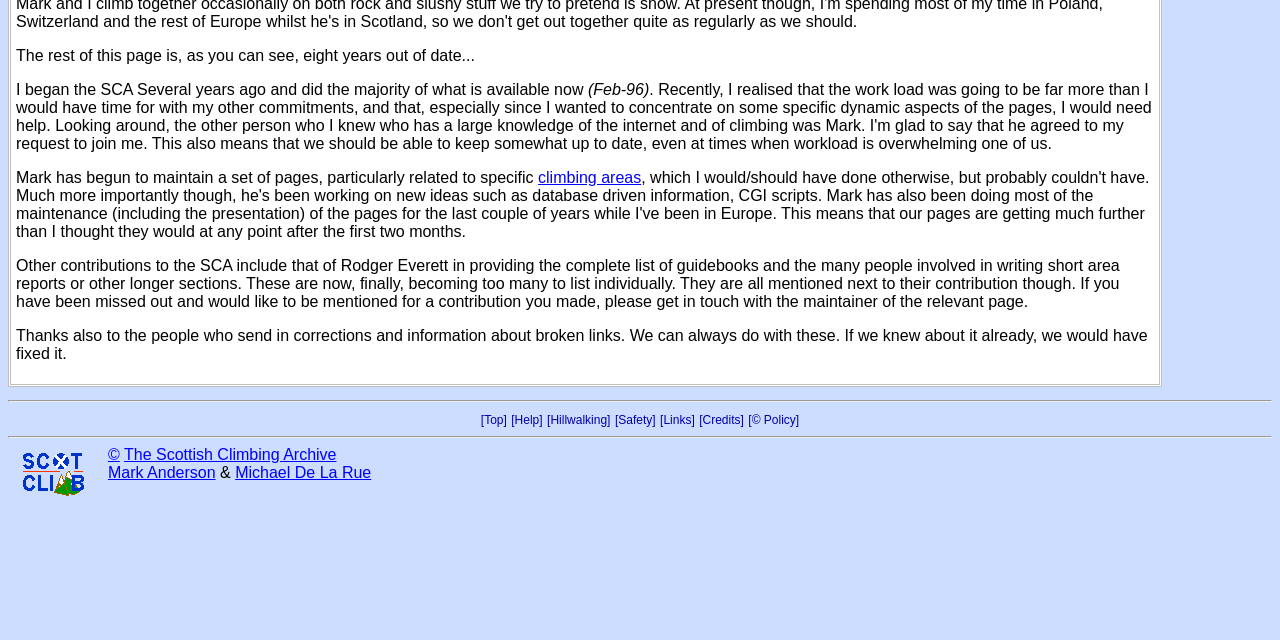Using the given element description, provide the bounding box coordinates (top-left x, top-left y, bottom-right x, bottom-right y) for the corresponding UI element in the screenshot: [© Policy]

[0.585, 0.645, 0.624, 0.667]